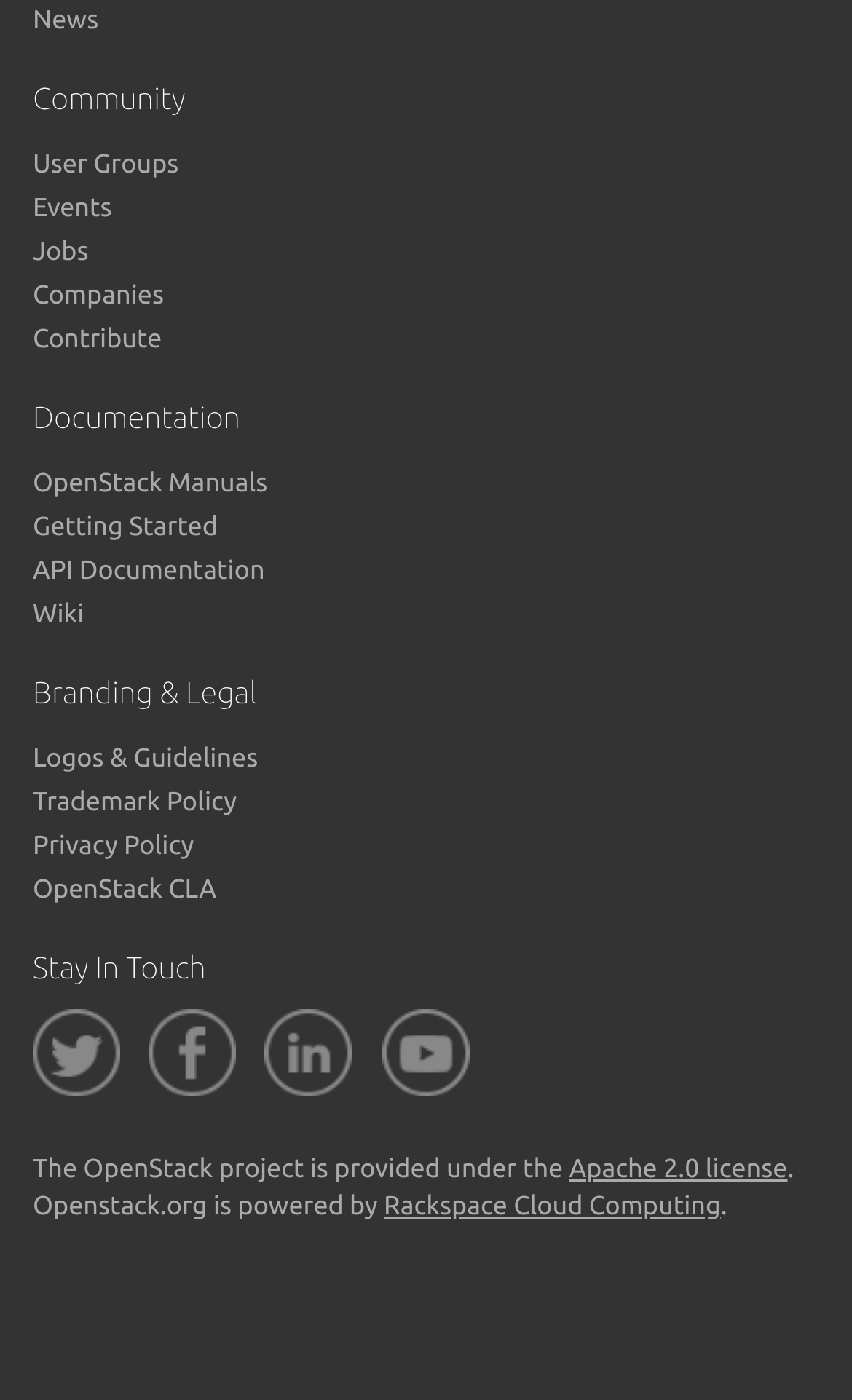How many headings are on this webpage?
Provide a short answer using one word or a brief phrase based on the image.

4